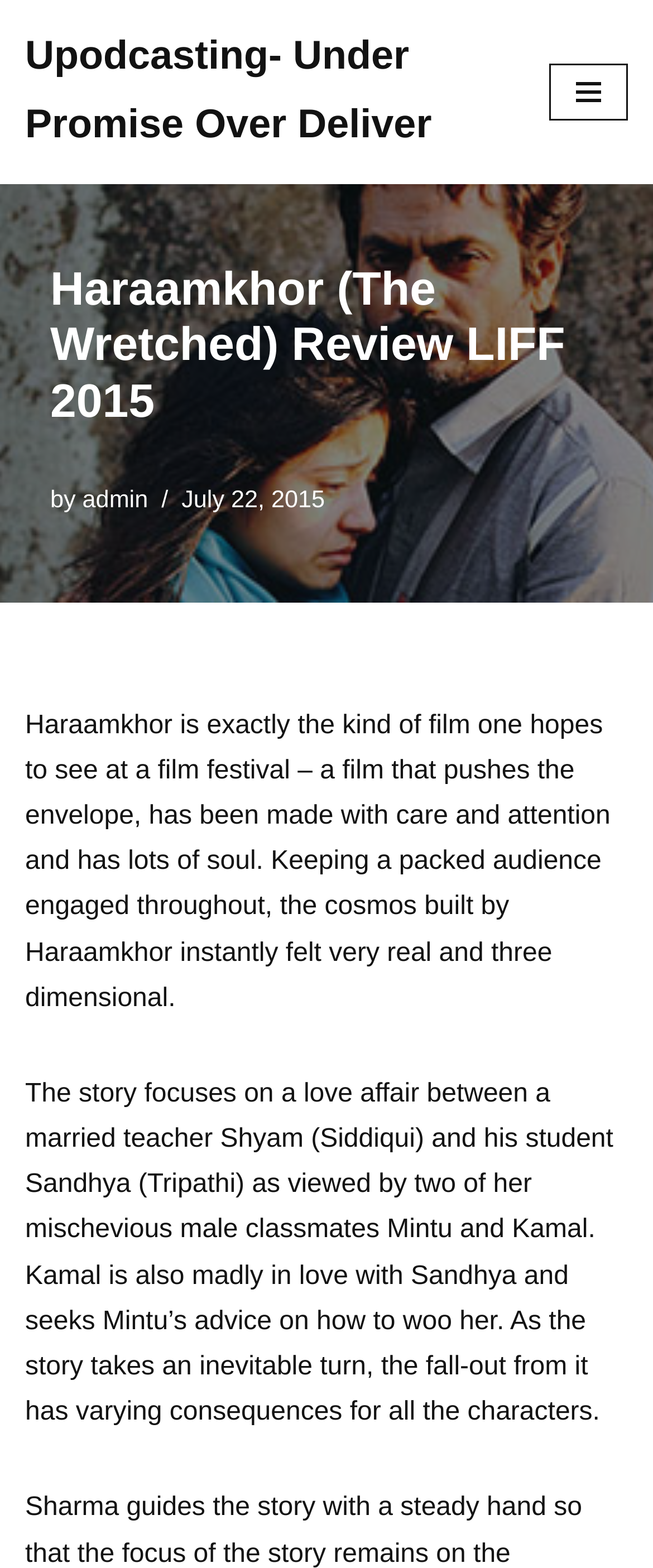Refer to the image and offer a detailed explanation in response to the question: What is the name of the film being reviewed?

The question asks for the name of the film being reviewed. By looking at the webpage, we can see that the heading 'Haraamkhor (The Wretched) Review LIFF 2015' suggests that the film being reviewed is 'Haraamkhor'.